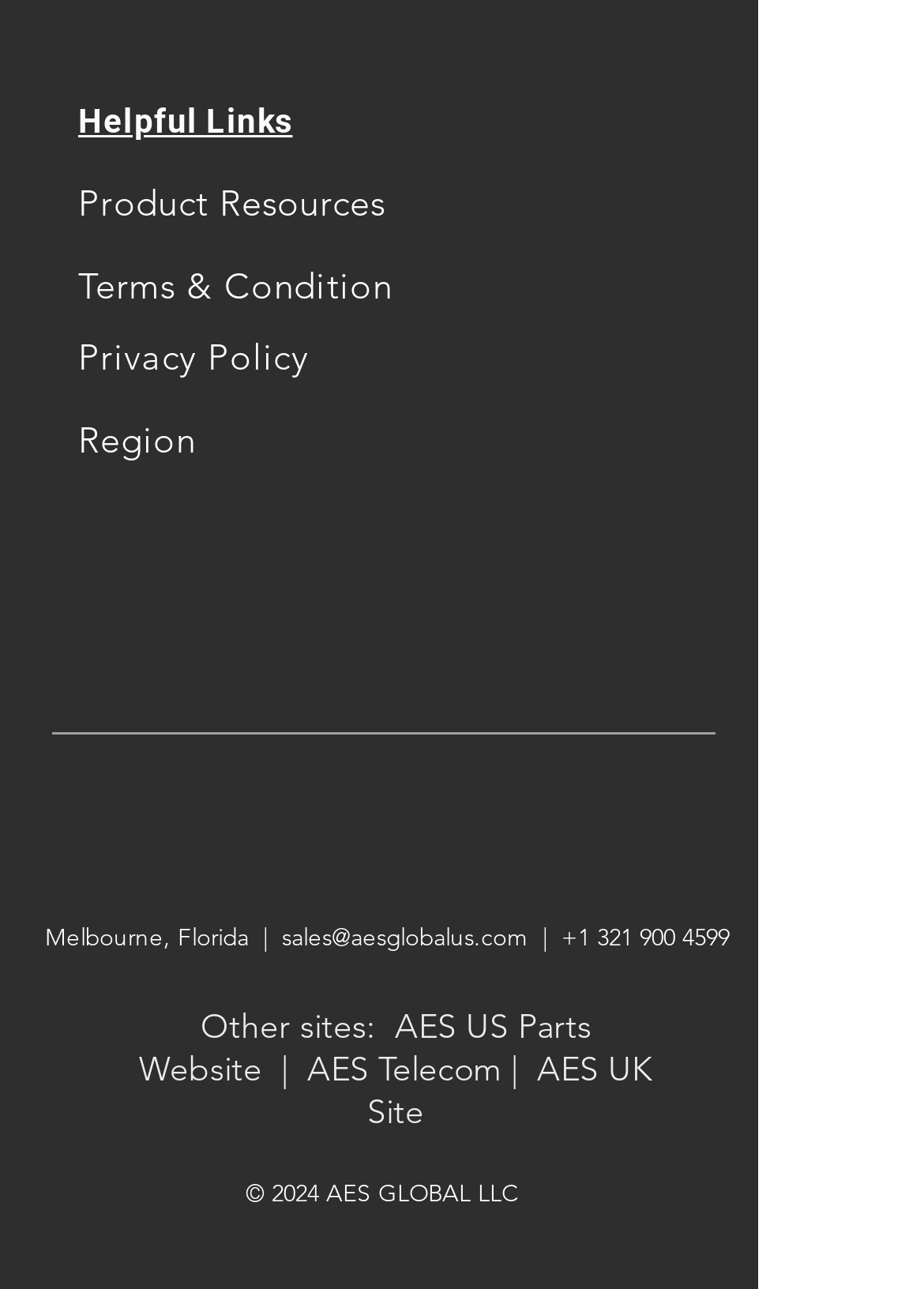Please indicate the bounding box coordinates for the clickable area to complete the following task: "Visit Terms & Condition". The coordinates should be specified as four float numbers between 0 and 1, i.e., [left, top, right, bottom].

[0.085, 0.203, 0.425, 0.238]